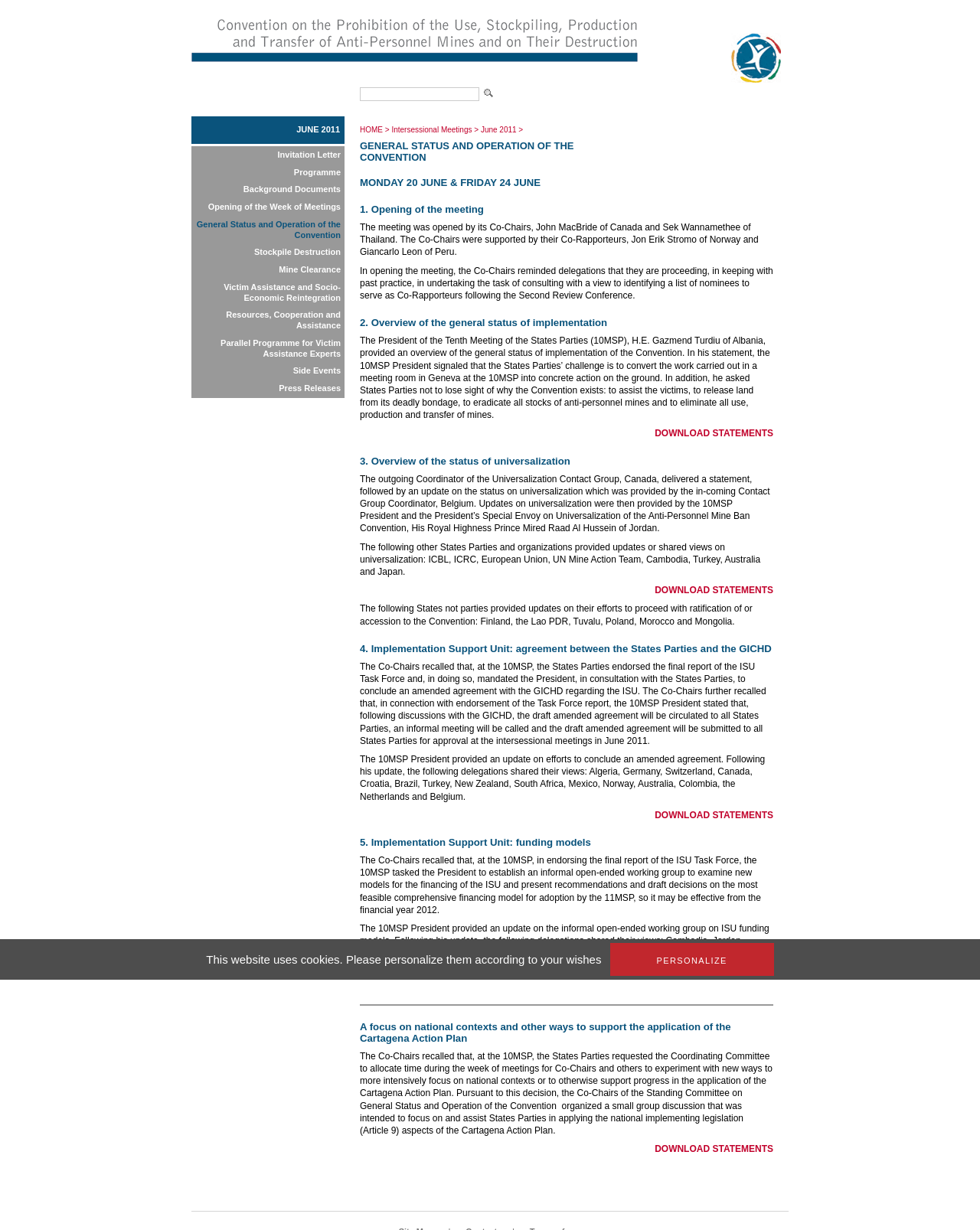Respond with a single word or phrase to the following question:
What is the theme of this webpage?

AP Mine Ban Convention